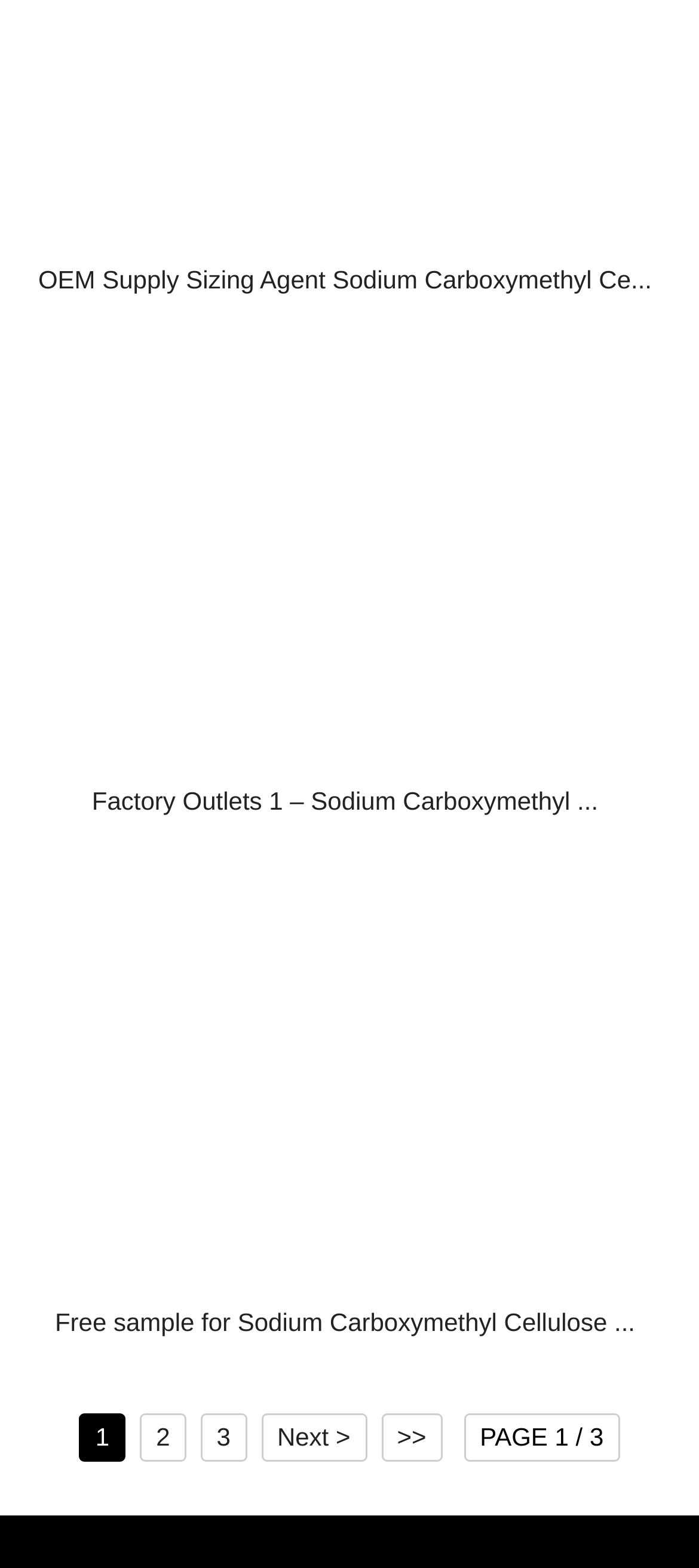Can you look at the image and give a comprehensive answer to the question:
How many pages are there in total?

I found the StaticText element with the text 'PAGE 1 / 3', which implies that there are 3 pages in total.